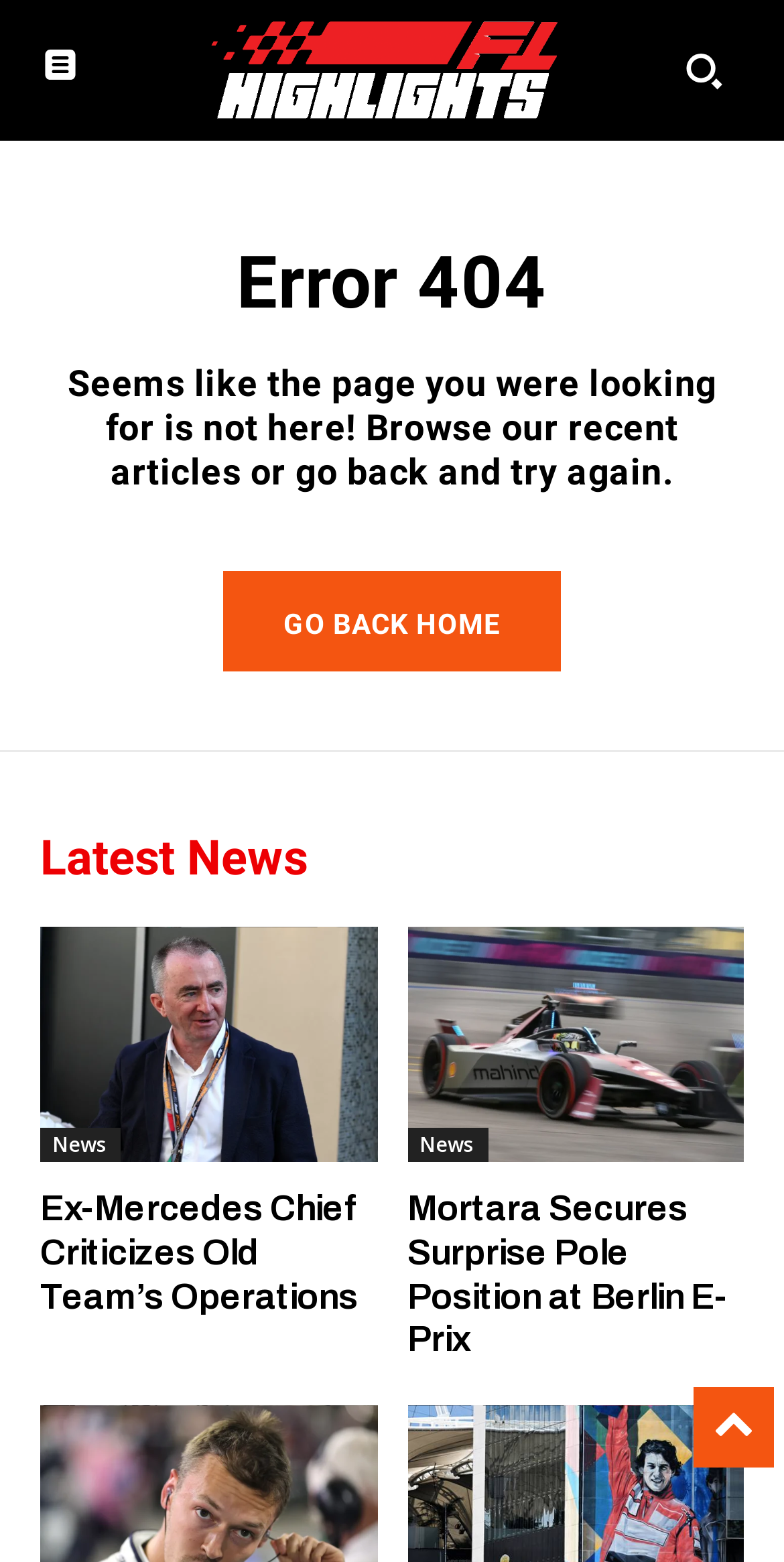Please identify the bounding box coordinates of the element's region that I should click in order to complete the following instruction: "View Ex-Mercedes Chief Criticizes Old Team’s Operations article". The bounding box coordinates consist of four float numbers between 0 and 1, i.e., [left, top, right, bottom].

[0.051, 0.761, 0.481, 0.844]